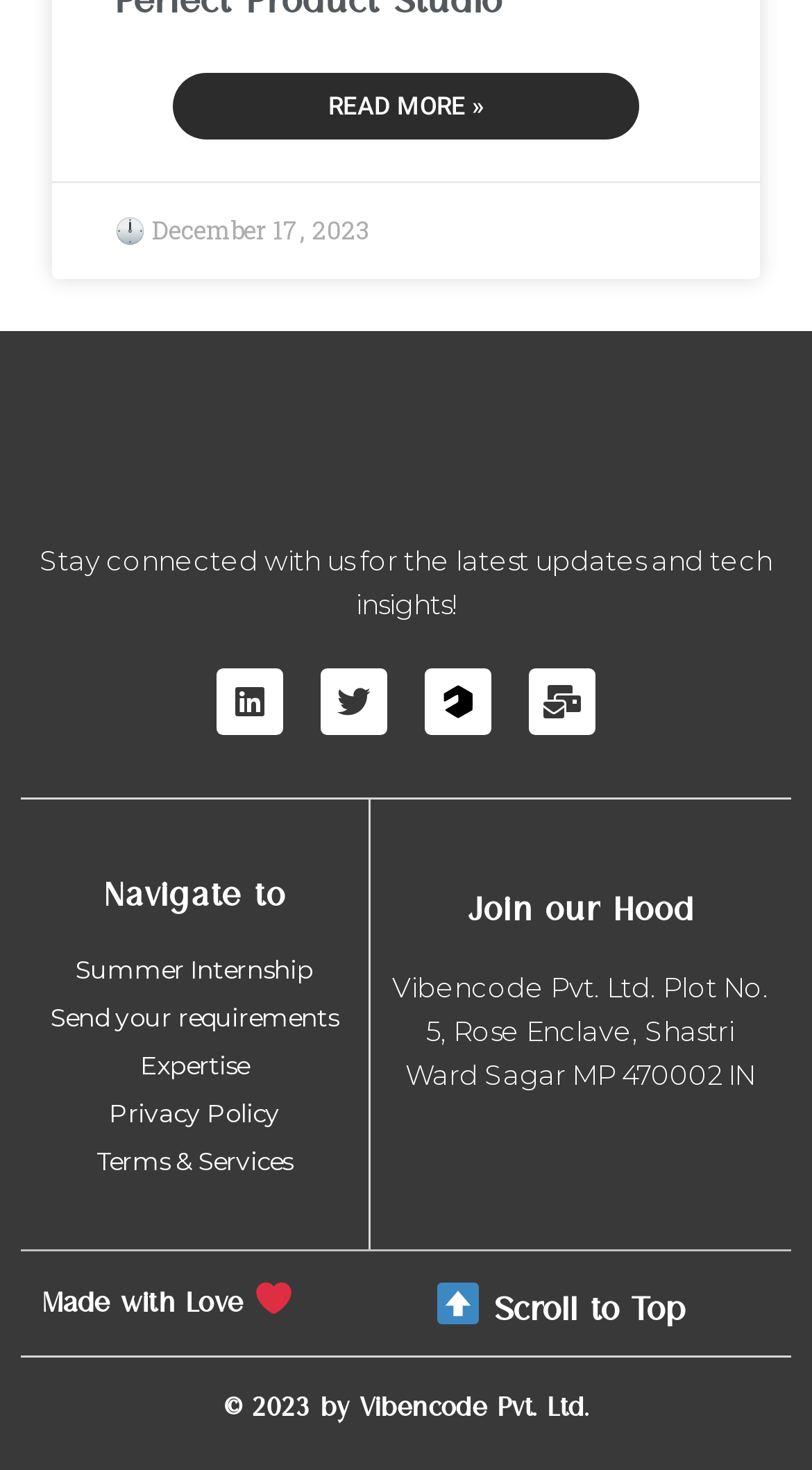Provide a brief response to the question below using a single word or phrase: 
What is the purpose of the button at the bottom?

Scroll to Top